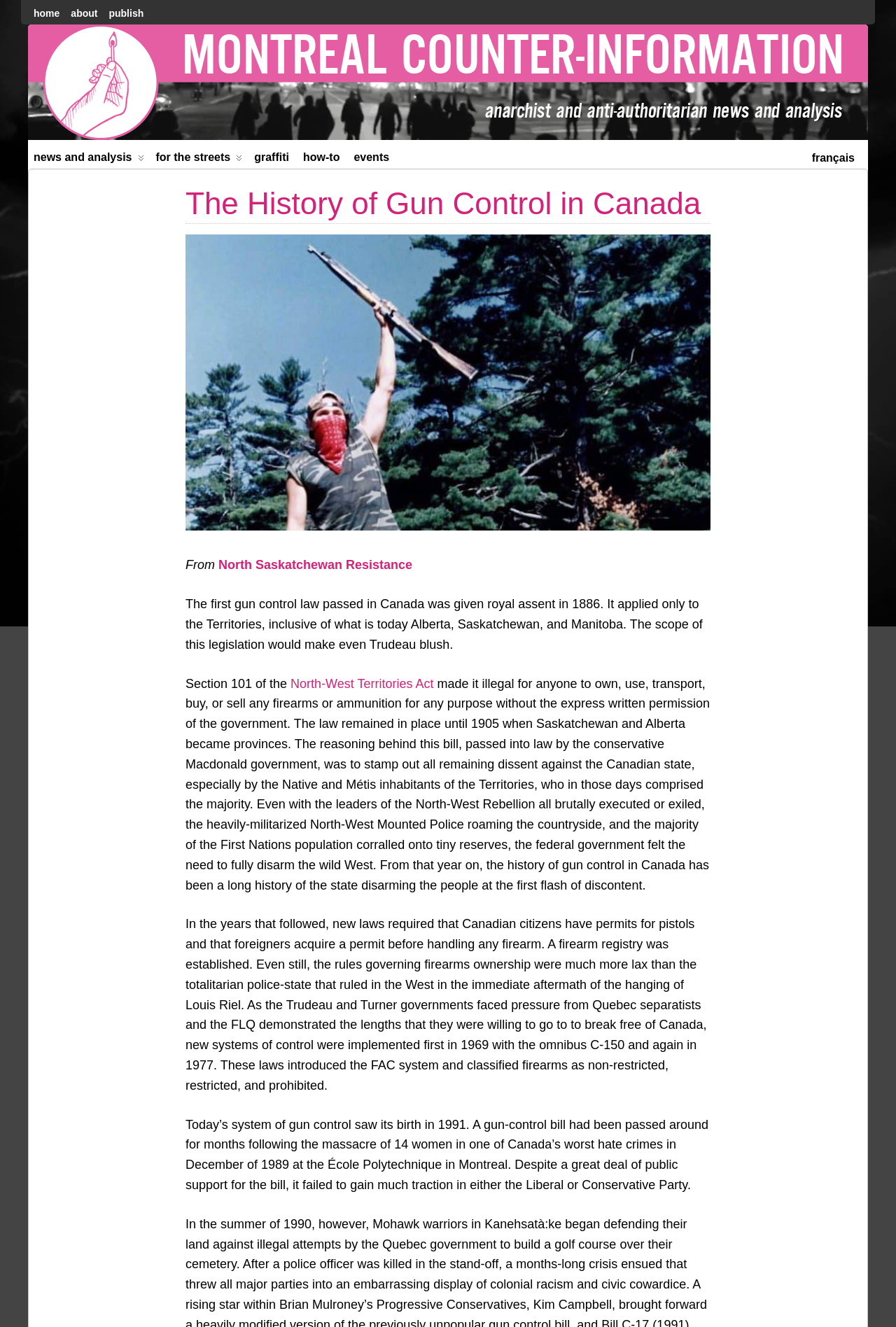Please identify the bounding box coordinates of the clickable element to fulfill the following instruction: "switch to français". The coordinates should be four float numbers between 0 and 1, i.e., [left, top, right, bottom].

[0.9, 0.109, 0.96, 0.127]